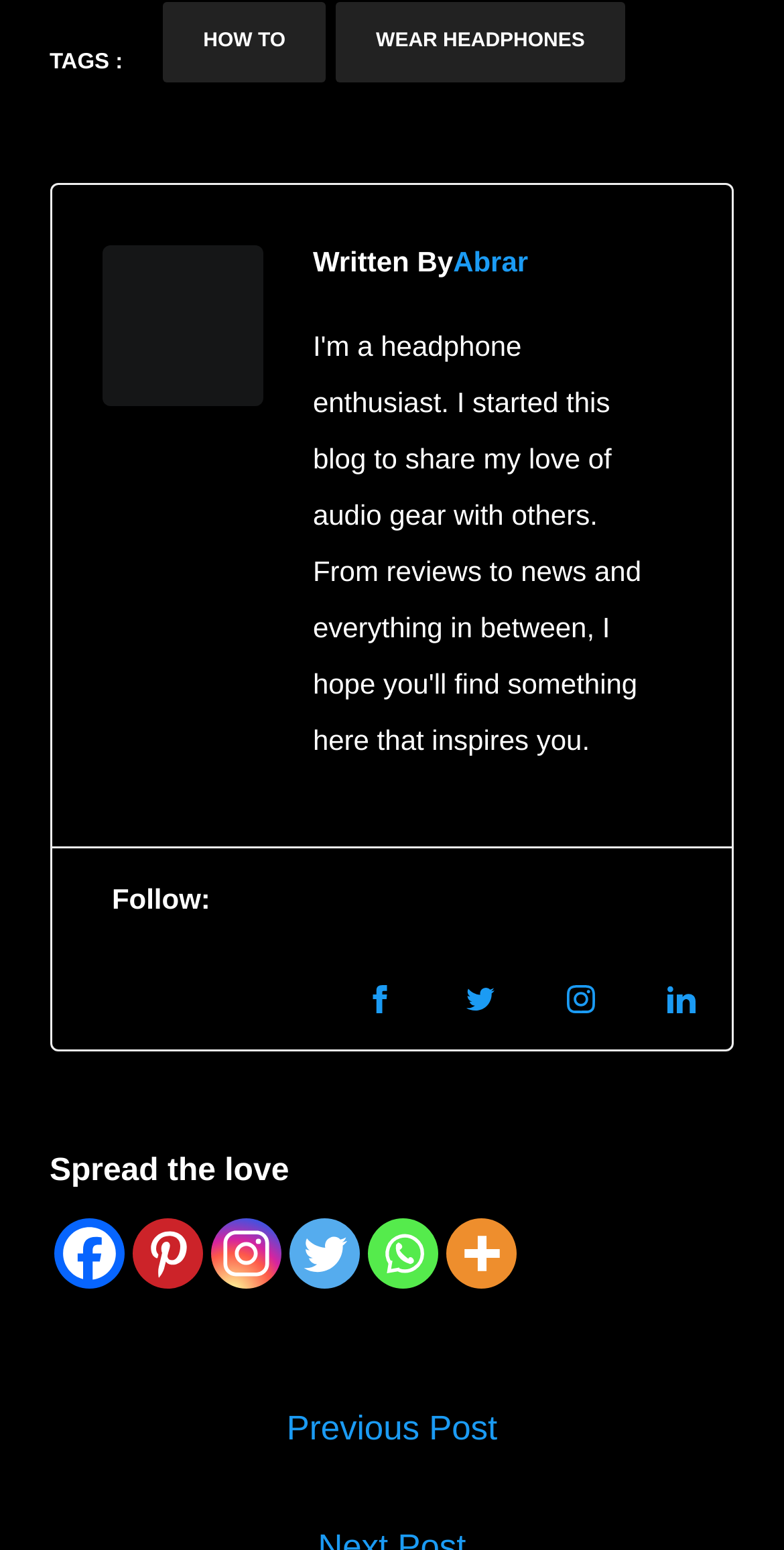Please identify the coordinates of the bounding box for the clickable region that will accomplish this instruction: "Go to the previous post".

[0.046, 0.899, 0.954, 0.95]